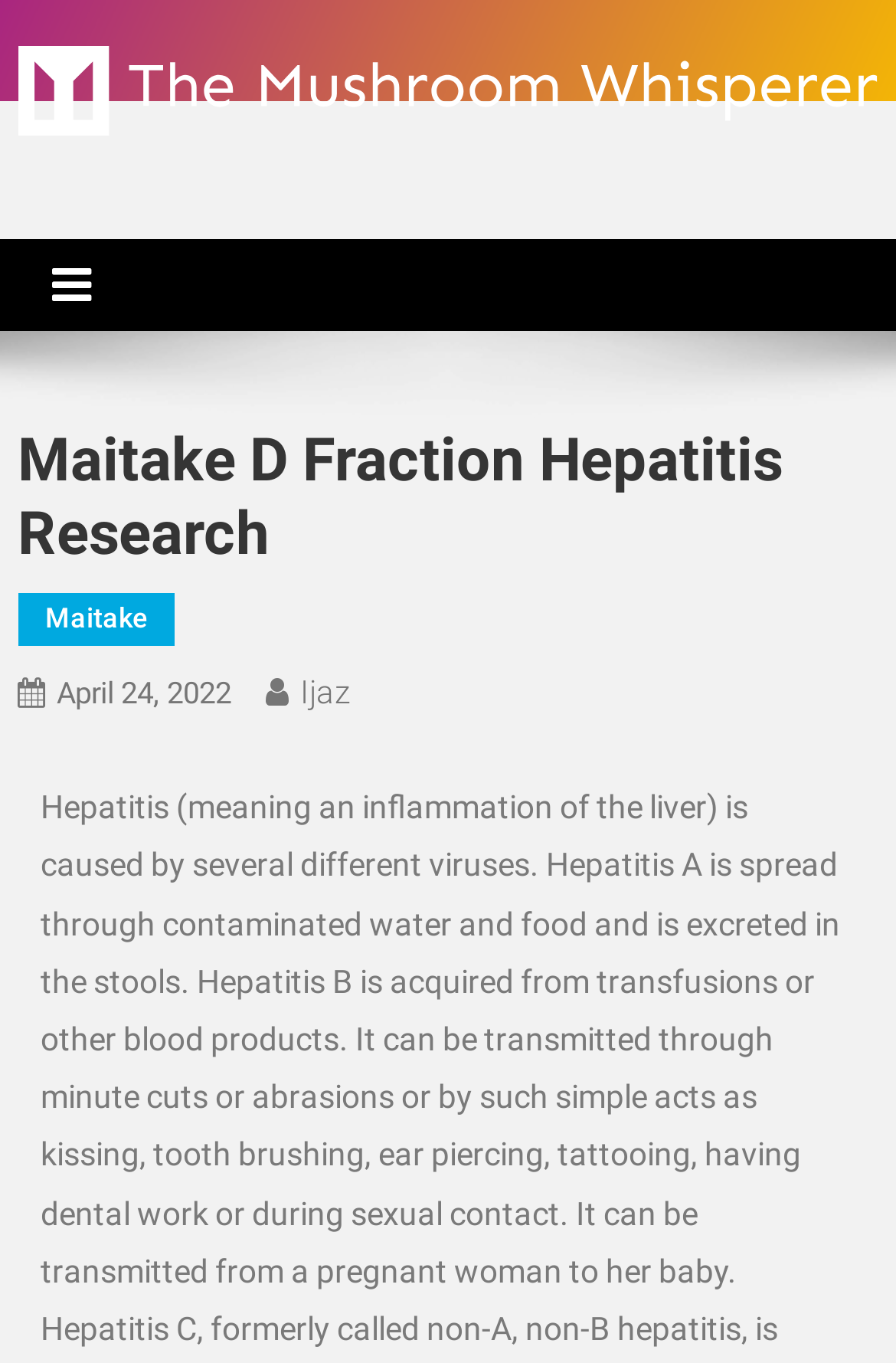Explain the contents of the webpage comprehensively.

The webpage is about Maitake D Fraction Hepatitis Research, with a focus on medicinal mushrooms. At the top, there is a logo or icon with the text "Medicinal Mushroom Clinical Research, News and Recipes" next to it, which is also a clickable link. Below this, there is a horizontal navigation menu with another instance of the same link.

The main content of the page is headed by a title "Maitake D Fraction Hepatitis Research", which is a clickable link. Below the title, there are two more links, one to "Maitake" and another to the date "April 24, 2022", which also contains a timestamp. To the right of the date link, there is another link to the author "Ijaz".

The webpage appears to be an article or blog post about hepatitis research, with a specific focus on Maitake D Fraction. The meta description mentions that hepatitis is caused by several different viruses, including Hepatitis A and B, but this information is not prominently displayed on the webpage.